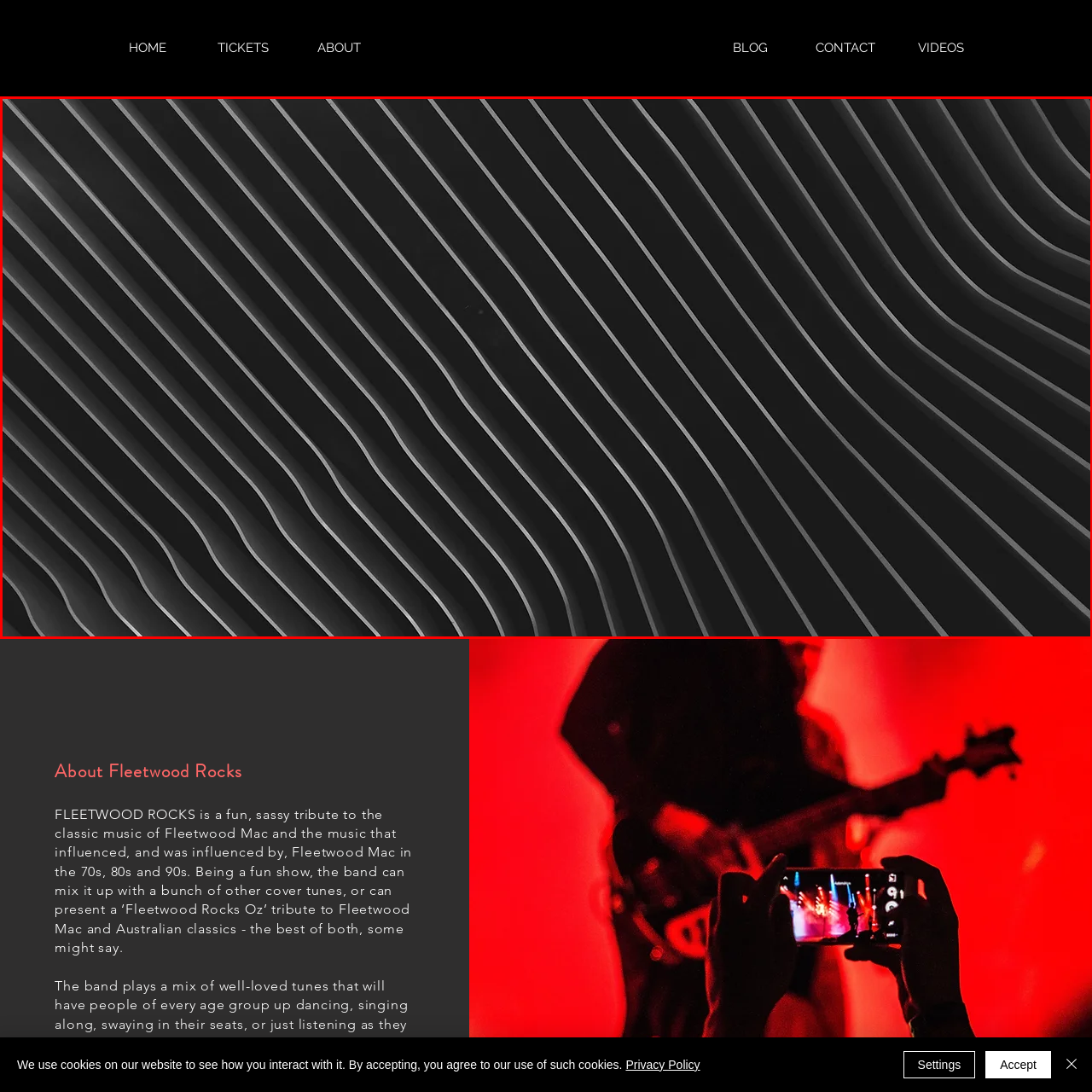Provide an in-depth description of the scene highlighted by the red boundary in the image.

The image titled "Parallel Lines" features an abstract design characterized by a series of smooth, undulating lines against a dark background. The lines are subtly shaded, creating a sense of depth and movement, which draws the viewer's eye across the composition. This captivating visual could symbolize connectivity and flow, resonating with themes of rhythm and harmony, much like the music showcased by the tribute band Fleetwood Rocks. The band's performances celebrate the classic sounds of Fleetwood Mac along with music that influenced and was influenced by their iconic style.